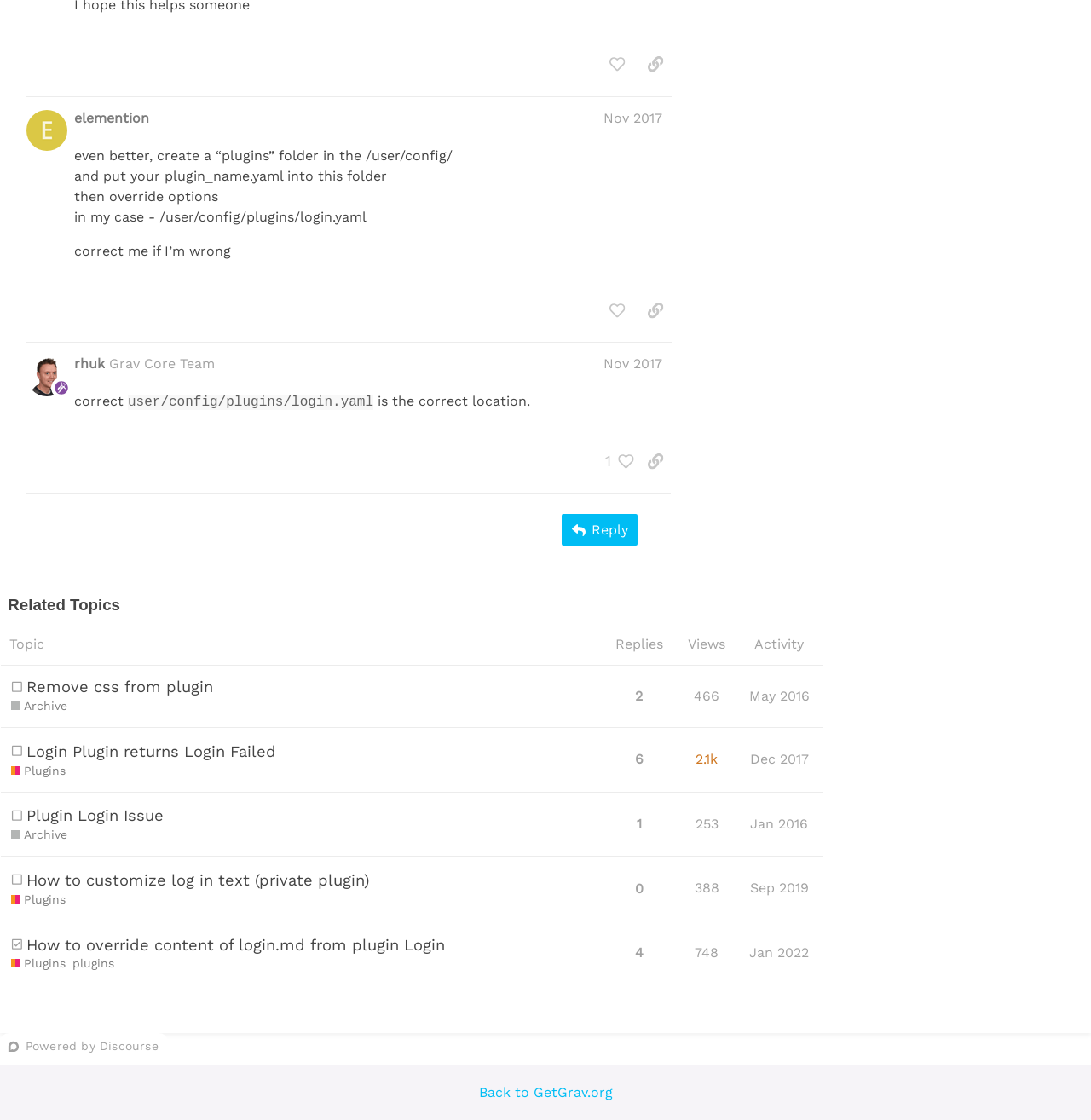Given the element description "Remove css from plugin", identify the bounding box of the corresponding UI element.

[0.024, 0.594, 0.195, 0.633]